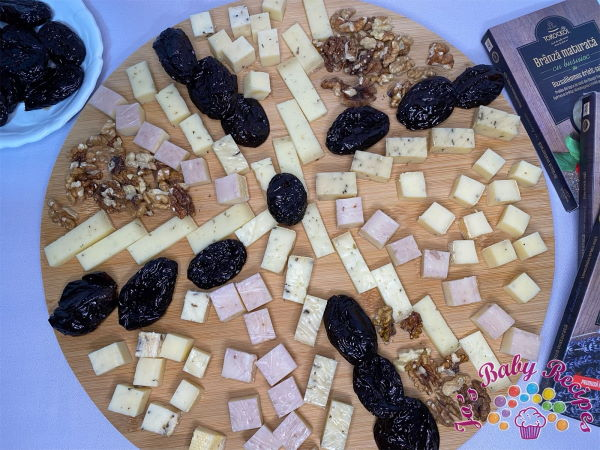What is the texture contributed by the walnut pieces?
Answer the question in a detailed and comprehensive manner.

The caption states that the walnut pieces contribute a crunchy texture, enhancing the overall flavor profile of the platter, indicating that the texture they add is crunchy.